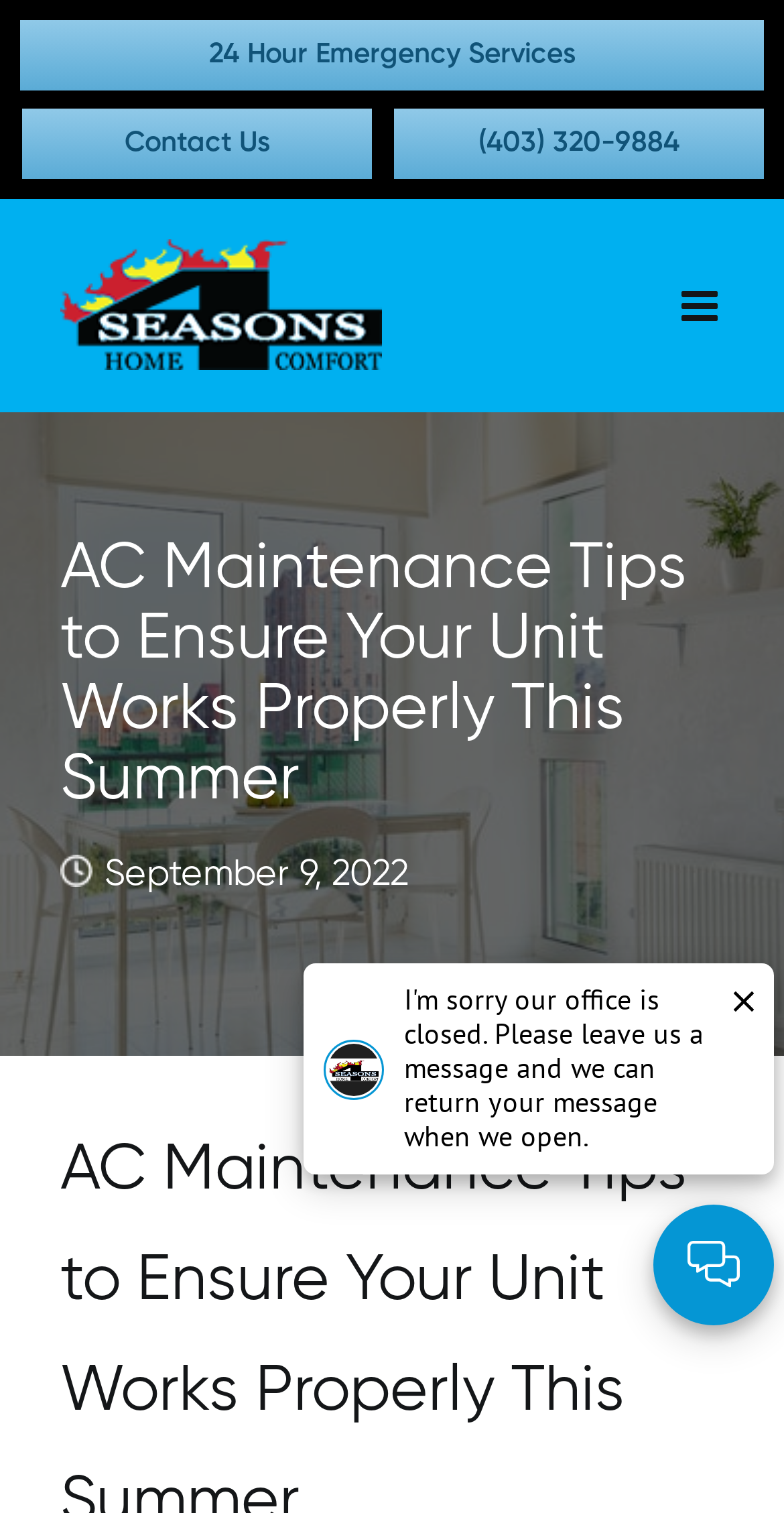Is the mobile menu expanded?
Using the picture, provide a one-word or short phrase answer.

False